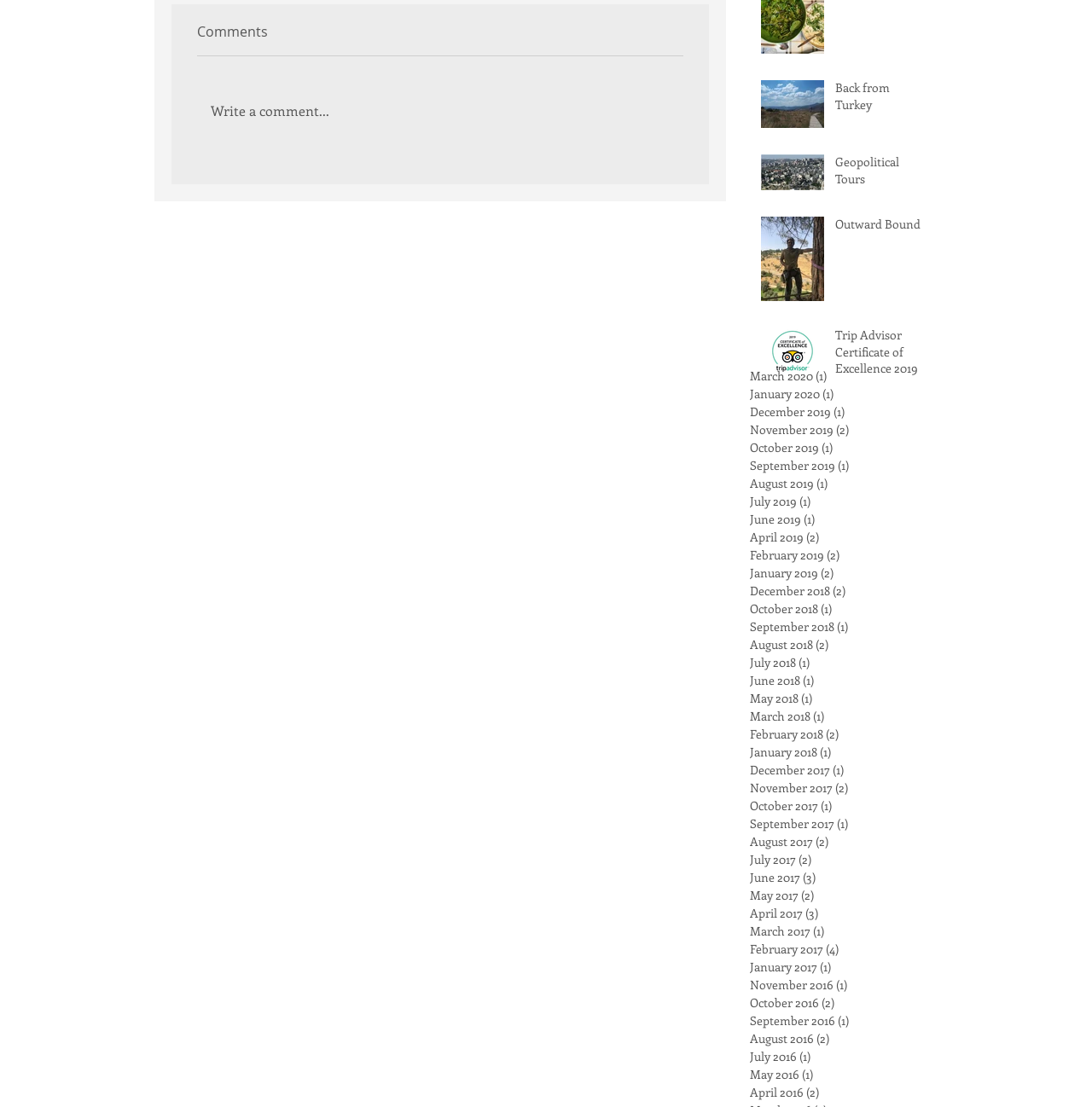Please respond to the question with a concise word or phrase:
What is the purpose of the button?

Write a comment